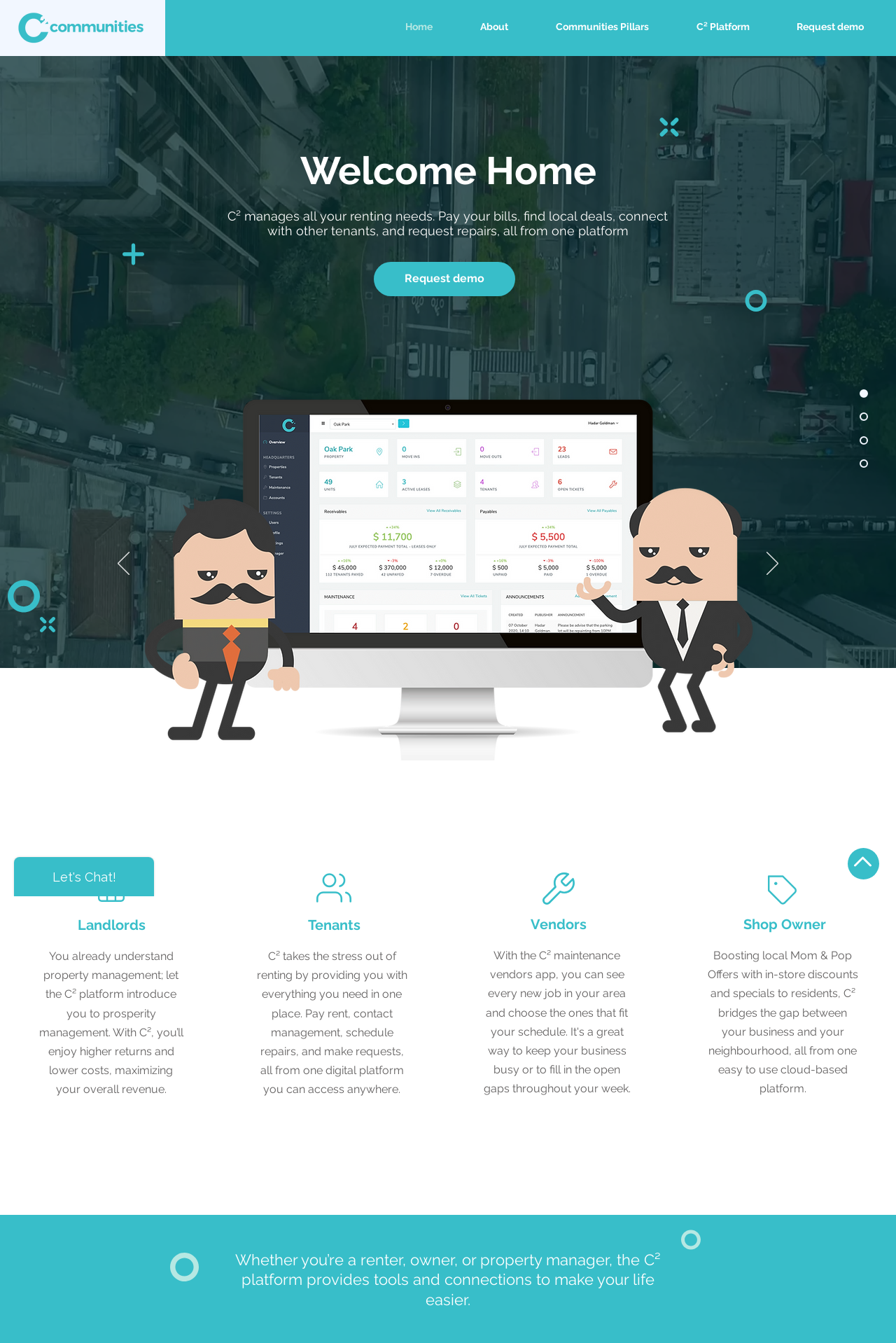What is the main purpose of the C² platform?
Relying on the image, give a concise answer in one word or a brief phrase.

Renting needs